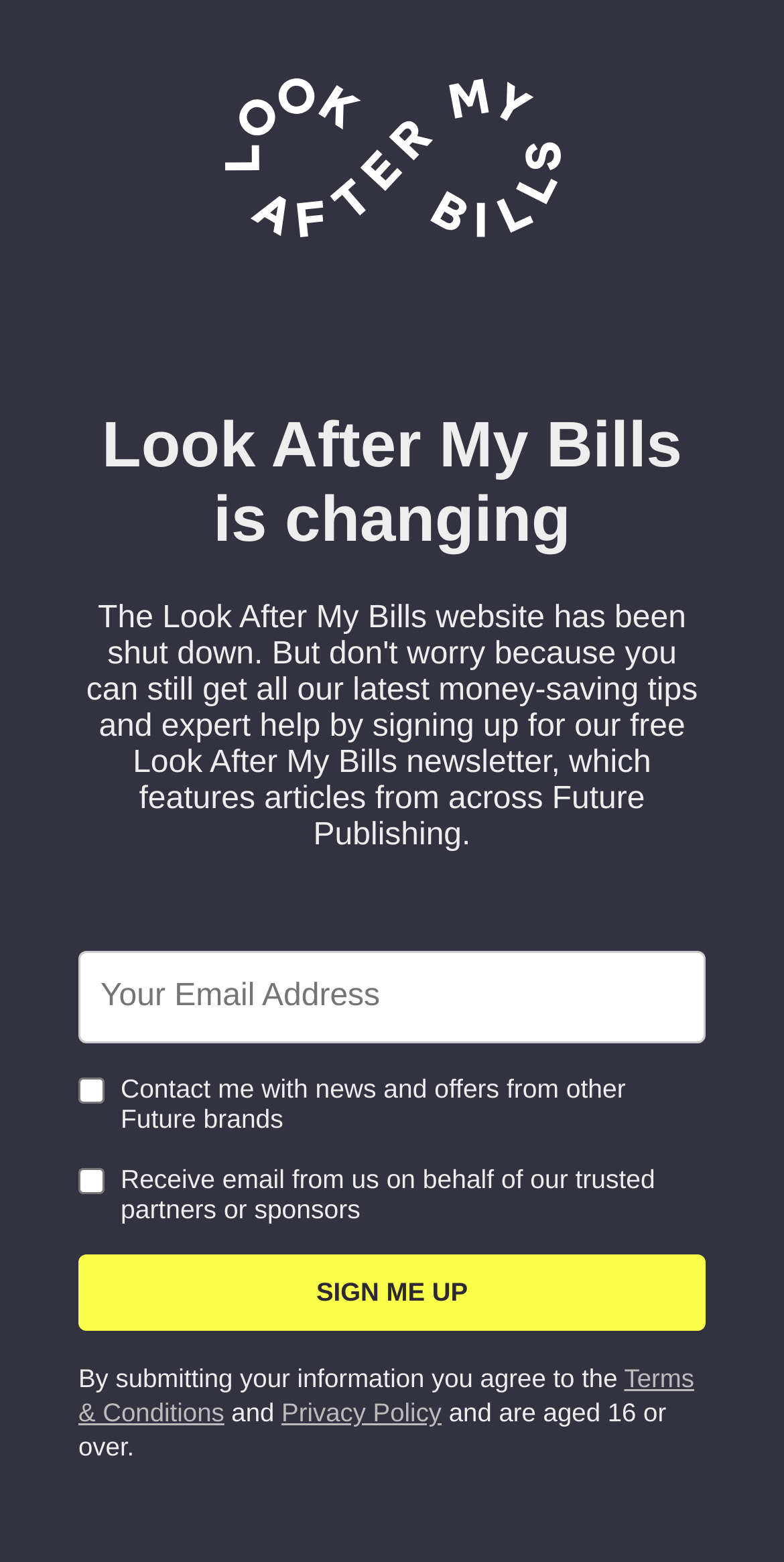Answer the question below in one word or phrase:
What is required to submit the form?

Email address